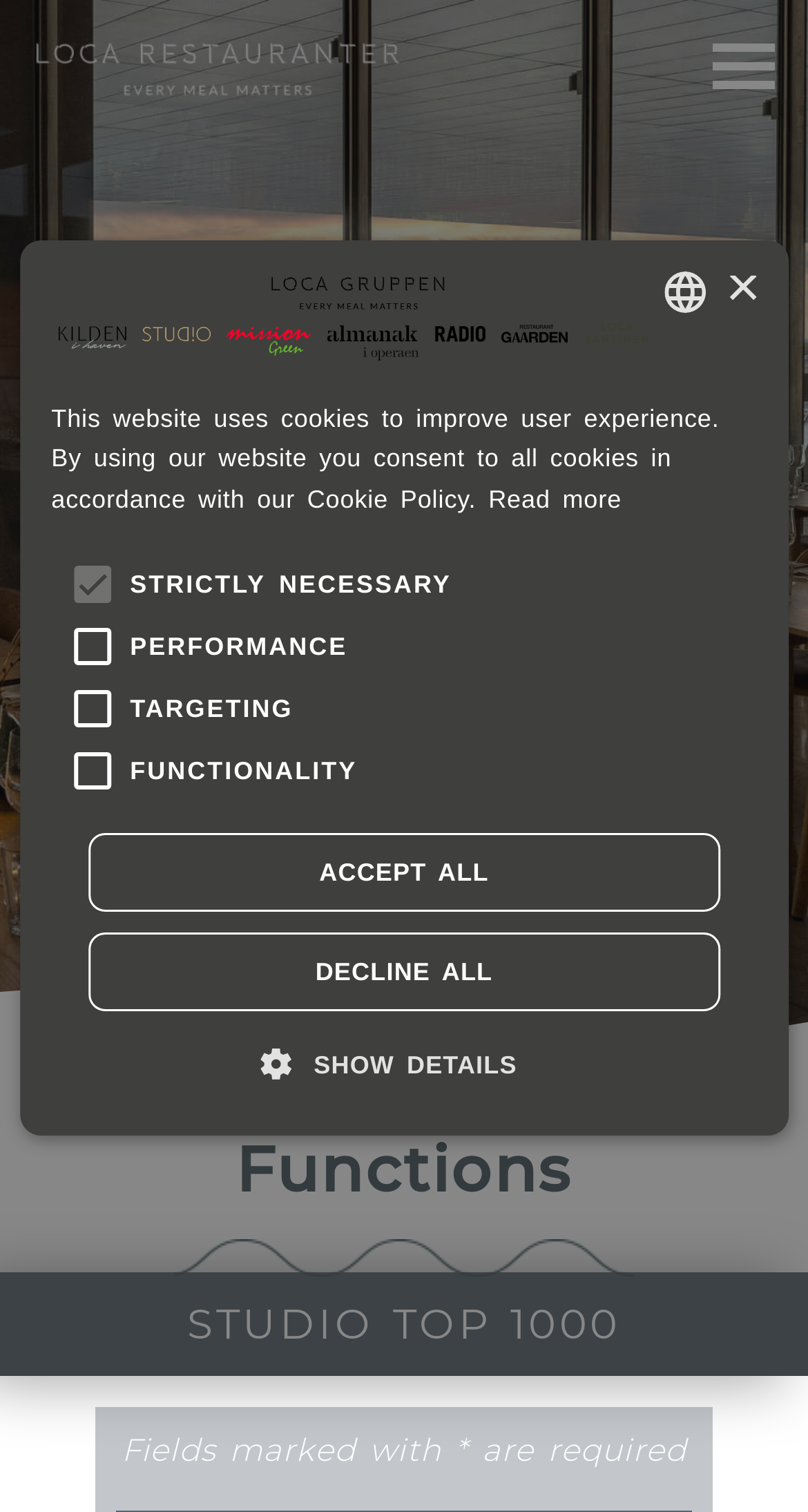Find the bounding box coordinates of the element to click in order to complete the given instruction: "Click the 'Read more' link."

[0.604, 0.321, 0.769, 0.34]